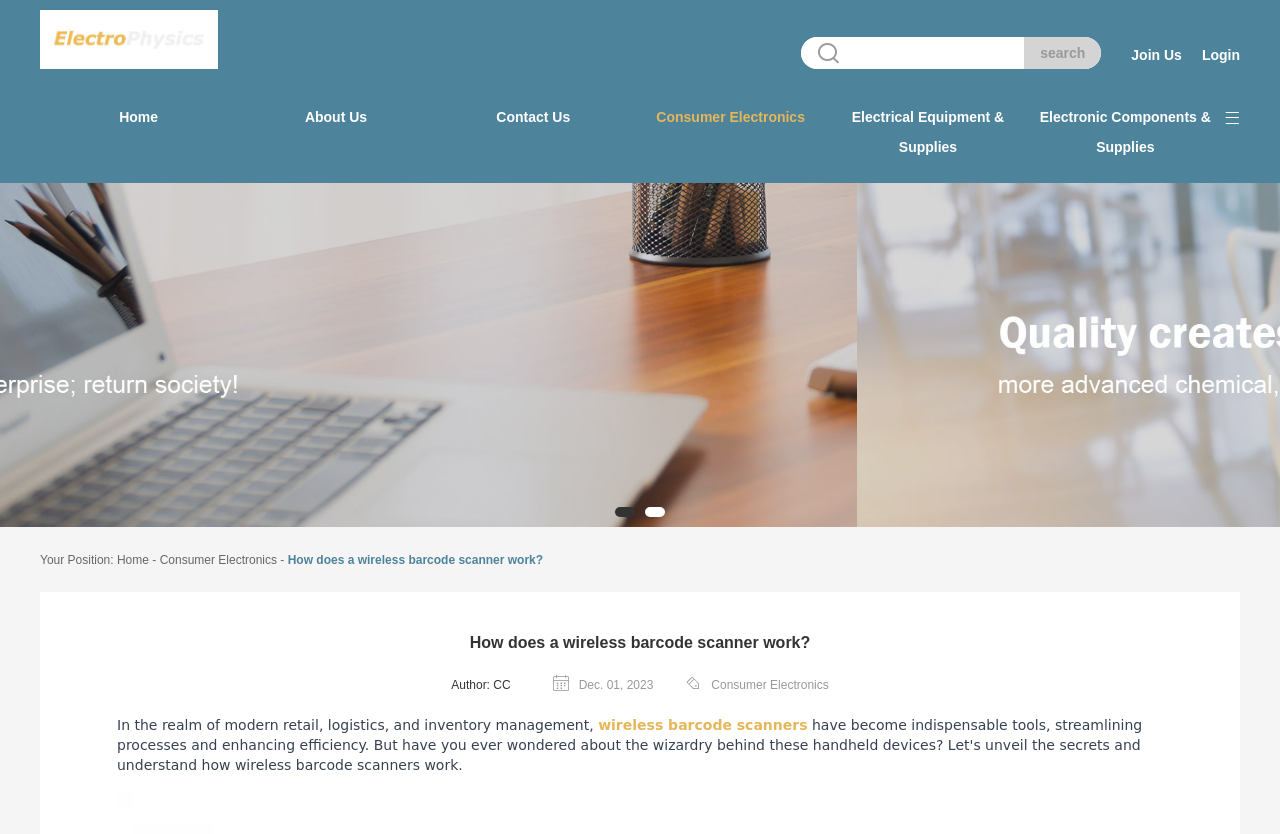Please indicate the bounding box coordinates for the clickable area to complete the following task: "view author information". The coordinates should be specified as four float numbers between 0 and 1, i.e., [left, top, right, bottom].

[0.353, 0.807, 0.399, 0.836]